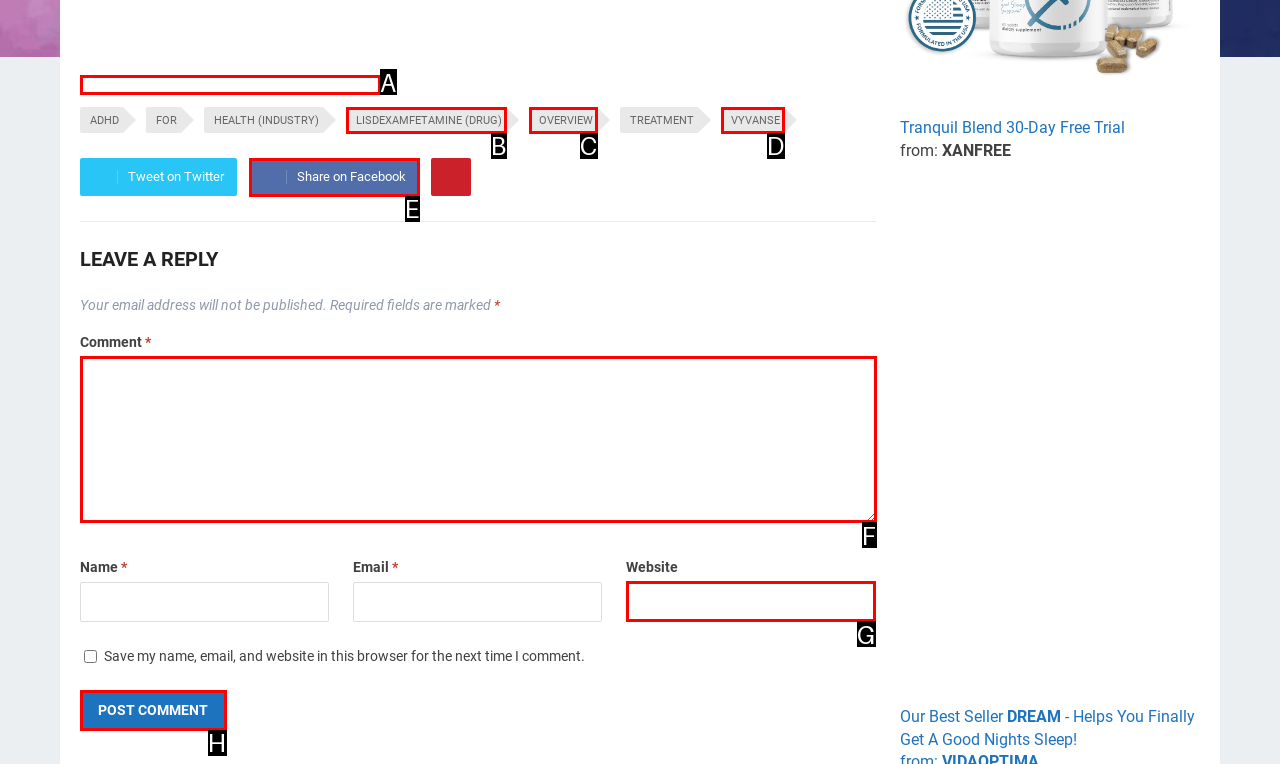Tell me which option best matches the description: parent_node: Comment * name="comment"
Answer with the option's letter from the given choices directly.

F